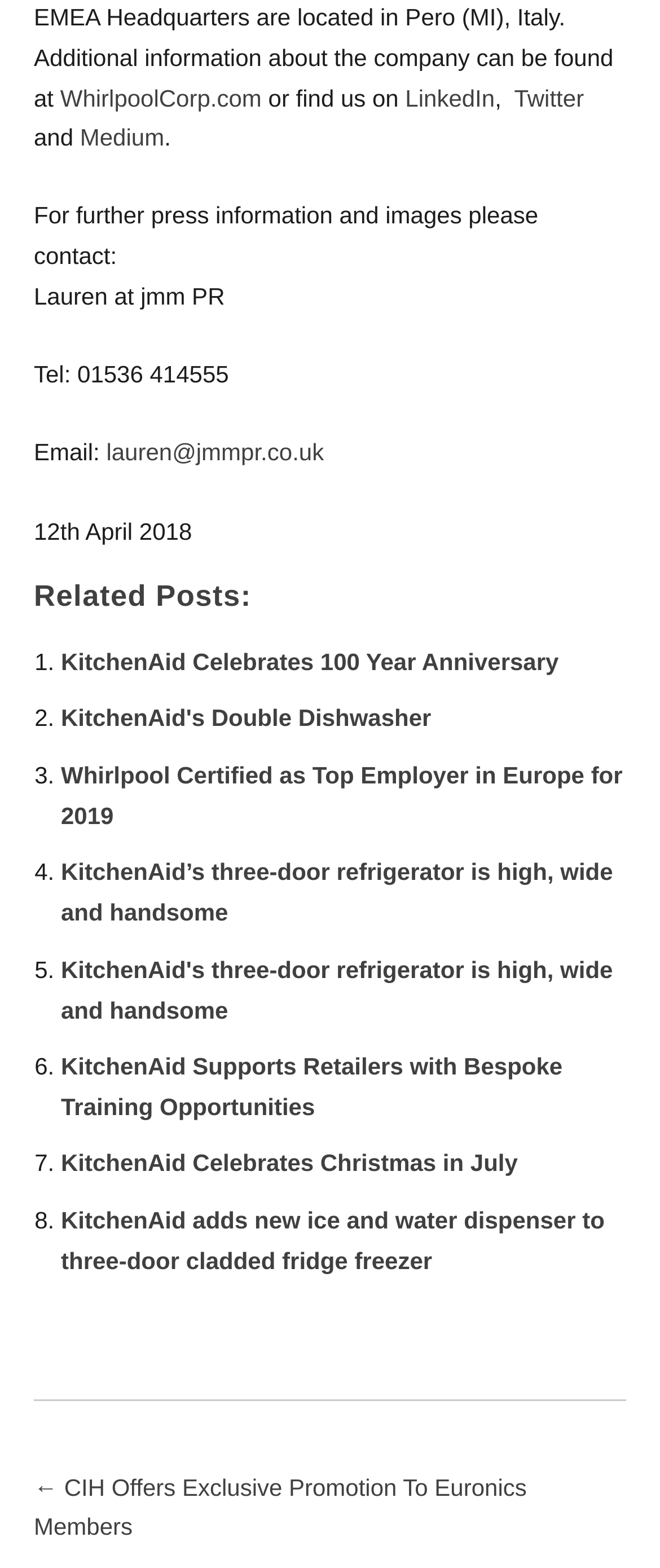How many related posts are listed?
Please describe in detail the information shown in the image to answer the question.

I counted the number of list markers and links under the 'Related Posts:' heading, and there are 8 related posts listed.